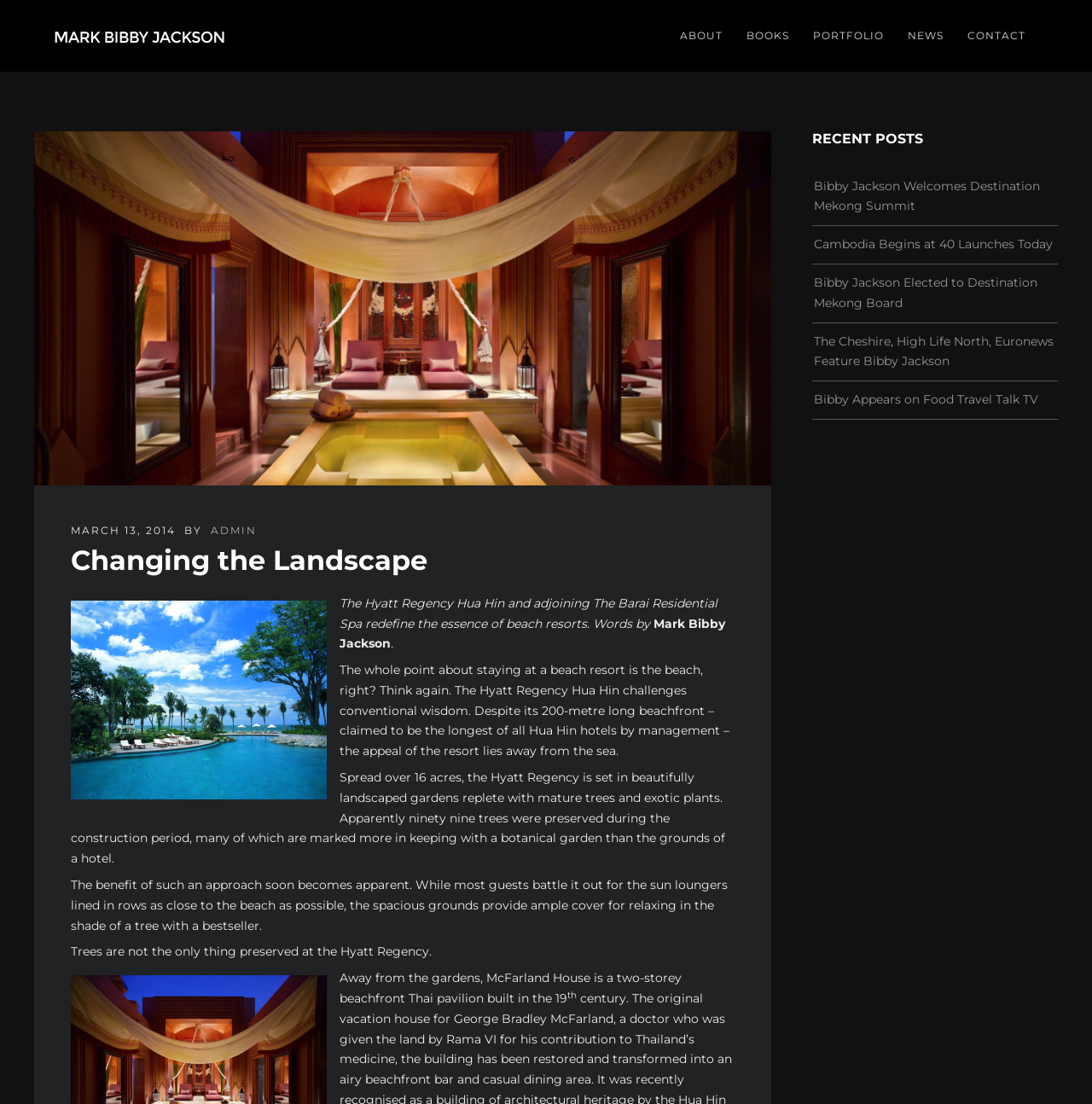Using the details from the image, please elaborate on the following question: What is the name of the author?

The name of the author can be found in the link 'Mark Bibby Jackson' at the top of the page, and also in the text 'Words by Mark Bibby Jackson' in the article.